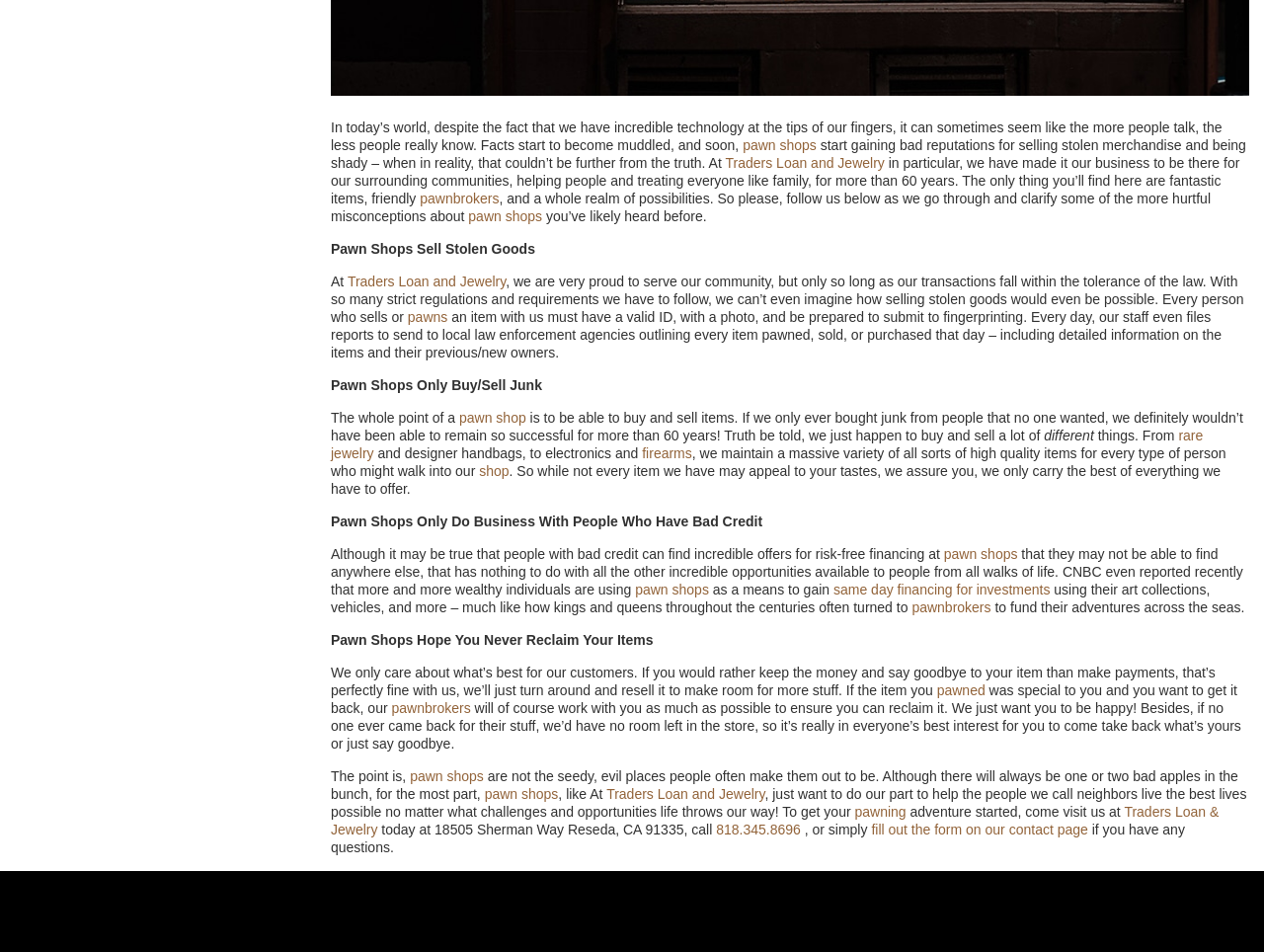Based on the element description, predict the bounding box coordinates (top-left x, top-left y, bottom-right x, bottom-right y) for the UI element in the screenshot: same day financing for investments

[0.659, 0.611, 0.831, 0.628]